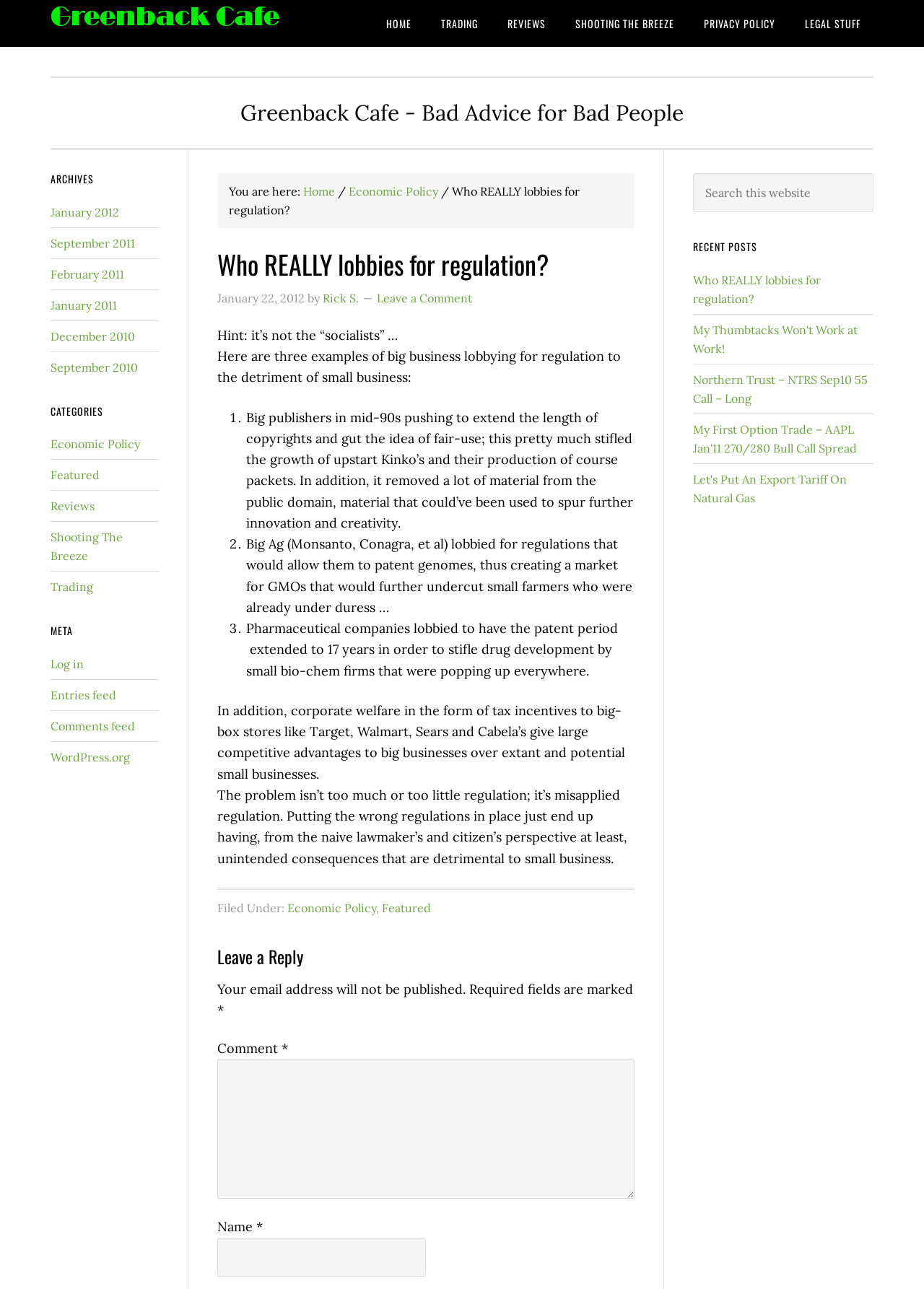Given the description: "Shooting The Breeze", determine the bounding box coordinates of the UI element. The coordinates should be formatted as four float numbers between 0 and 1, [left, top, right, bottom].

[0.055, 0.411, 0.133, 0.437]